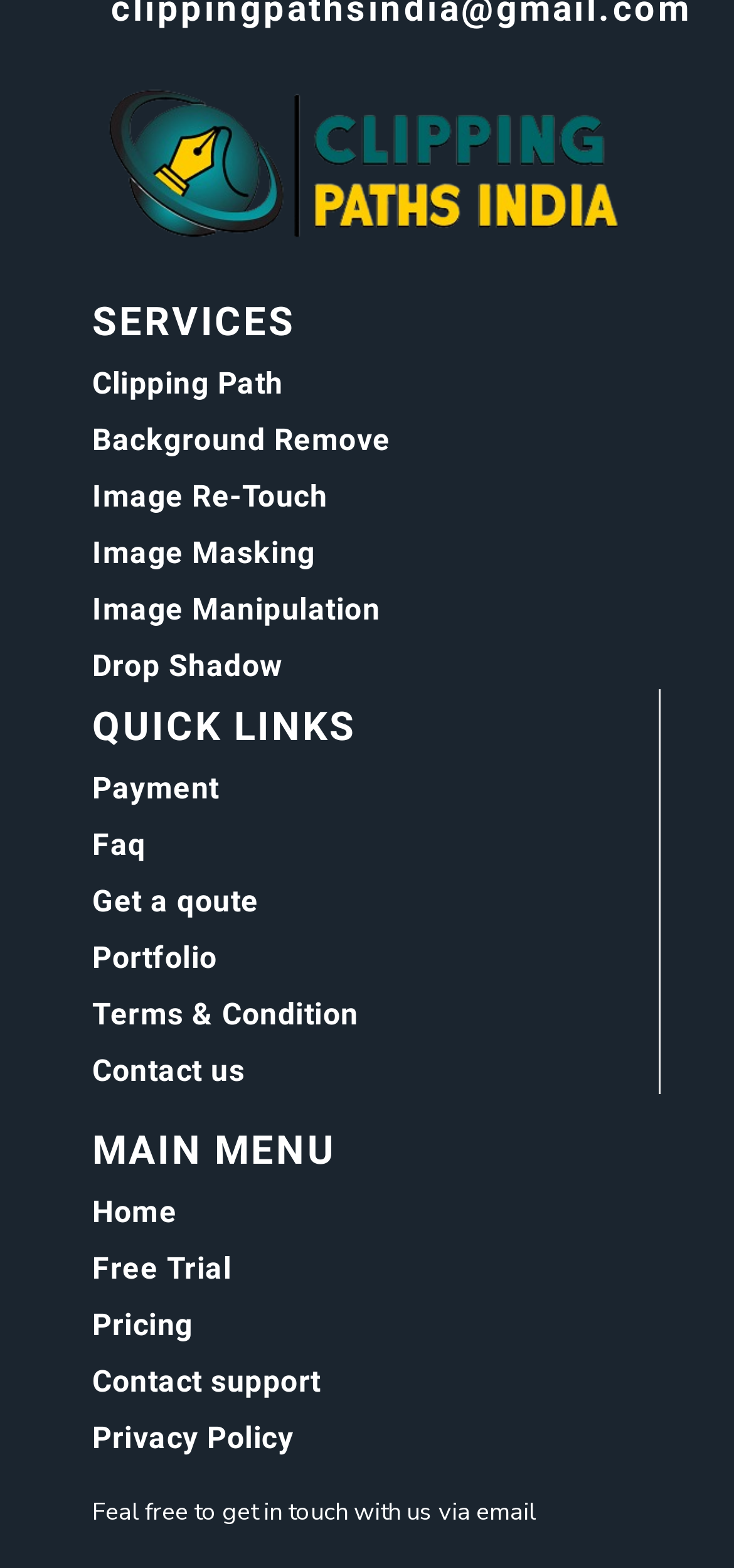Please identify the bounding box coordinates of the clickable element to fulfill the following instruction: "Contact us". The coordinates should be four float numbers between 0 and 1, i.e., [left, top, right, bottom].

[0.126, 0.671, 0.333, 0.694]